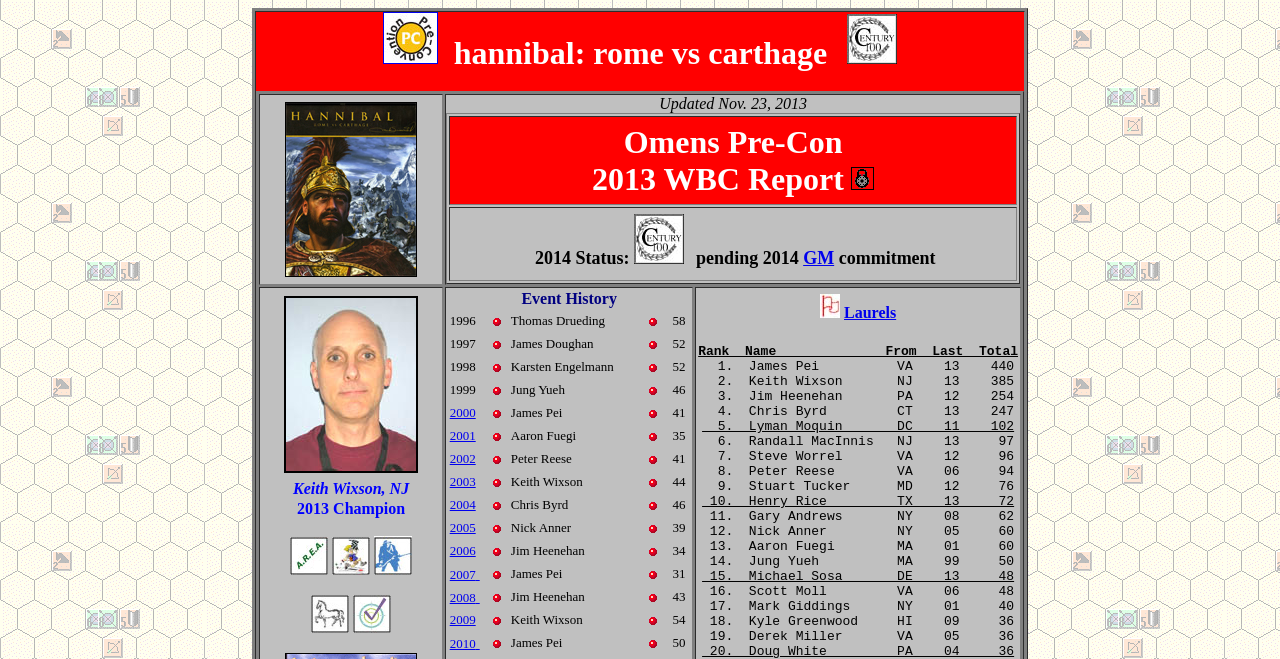Who is the GM for the 2013 event?
From the image, respond with a single word or phrase.

Keith Wixson